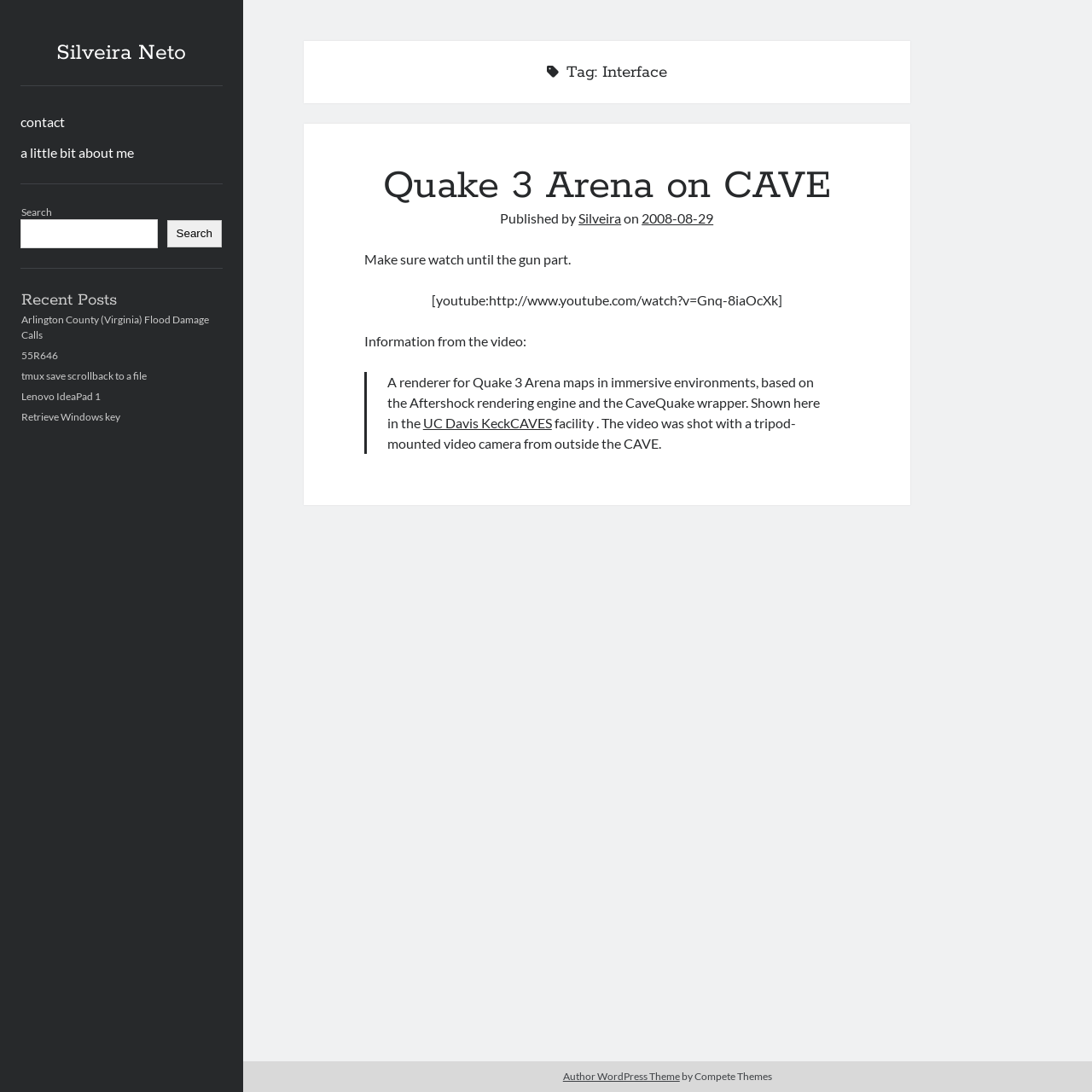What is the facility shown in the video?
Answer with a single word or phrase by referring to the visual content.

UC Davis KeckCAVES